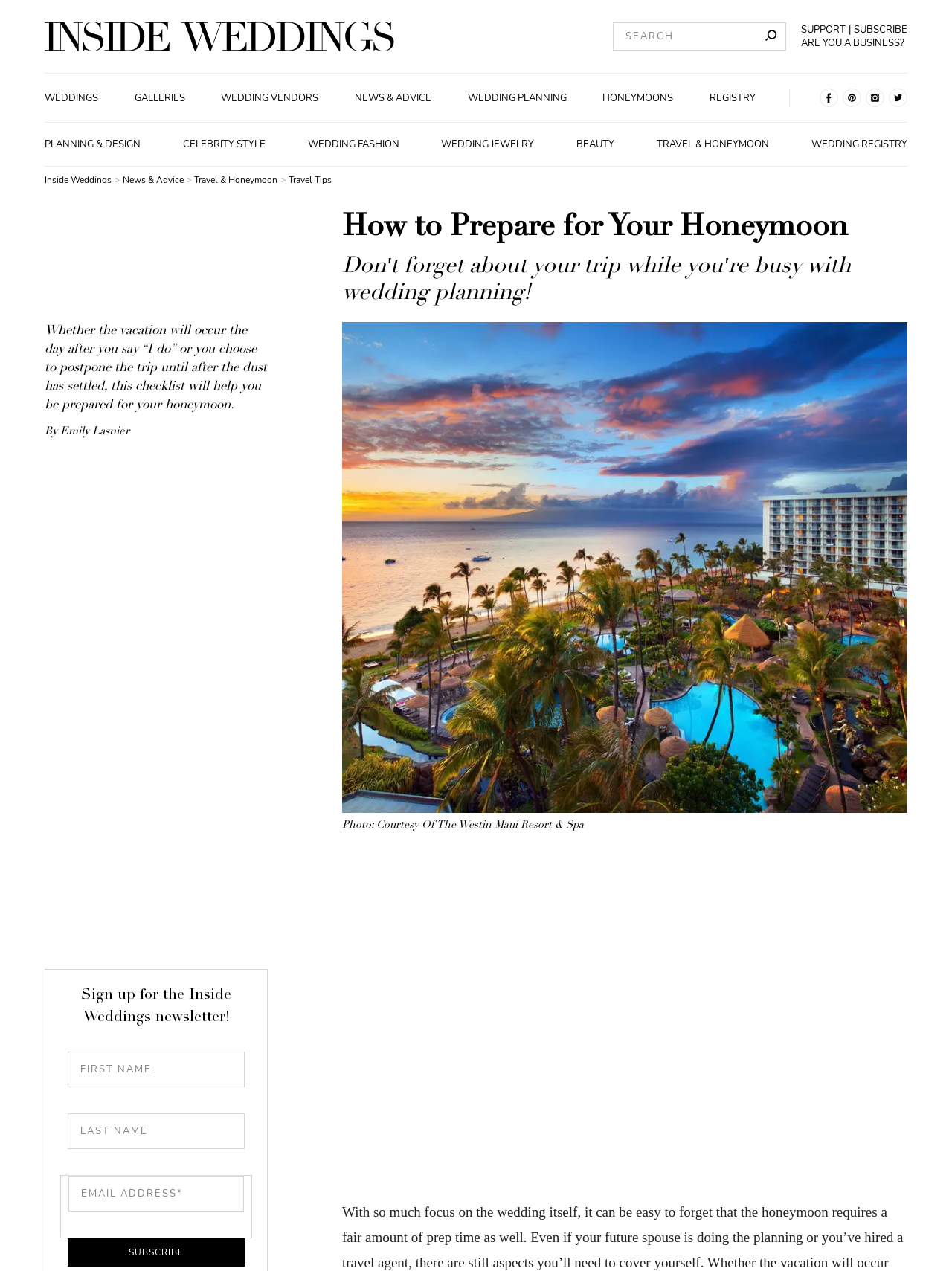Locate the primary headline on the webpage and provide its text.

How to Prepare for Your Honeymoon